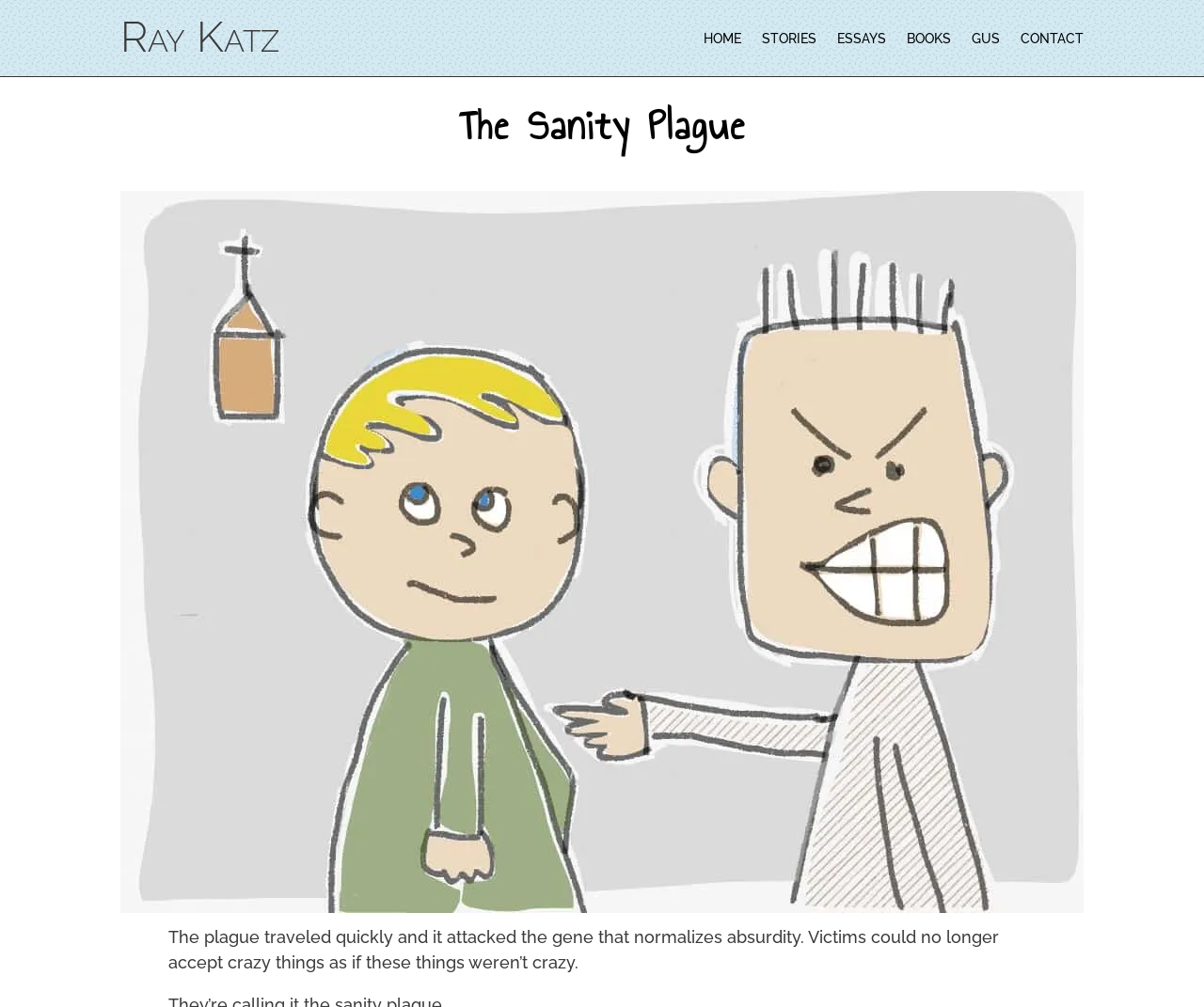Produce an elaborate caption capturing the essence of the webpage.

The webpage is titled "The Sanity Plague | Ray Katz" and features a navigation menu at the top with six links: "HOME", "STORIES", "ESSAYS", "BOOKS", "GUS", and "CONTACT", aligned horizontally and evenly spaced.

Below the navigation menu, a prominent heading "The Sanity Plague" is centered, taking up most of the width of the page.

A large image occupies the majority of the page, spanning from the top to the bottom, leaving a small margin at the top and a slightly larger margin at the bottom.

At the bottom of the page, a block of text describes the sanity plague, stating that it attacks the gene that normalizes absurdity, causing victims to no longer accept crazy things as normal. This text is positioned below the image and takes up about two-thirds of the page's width.